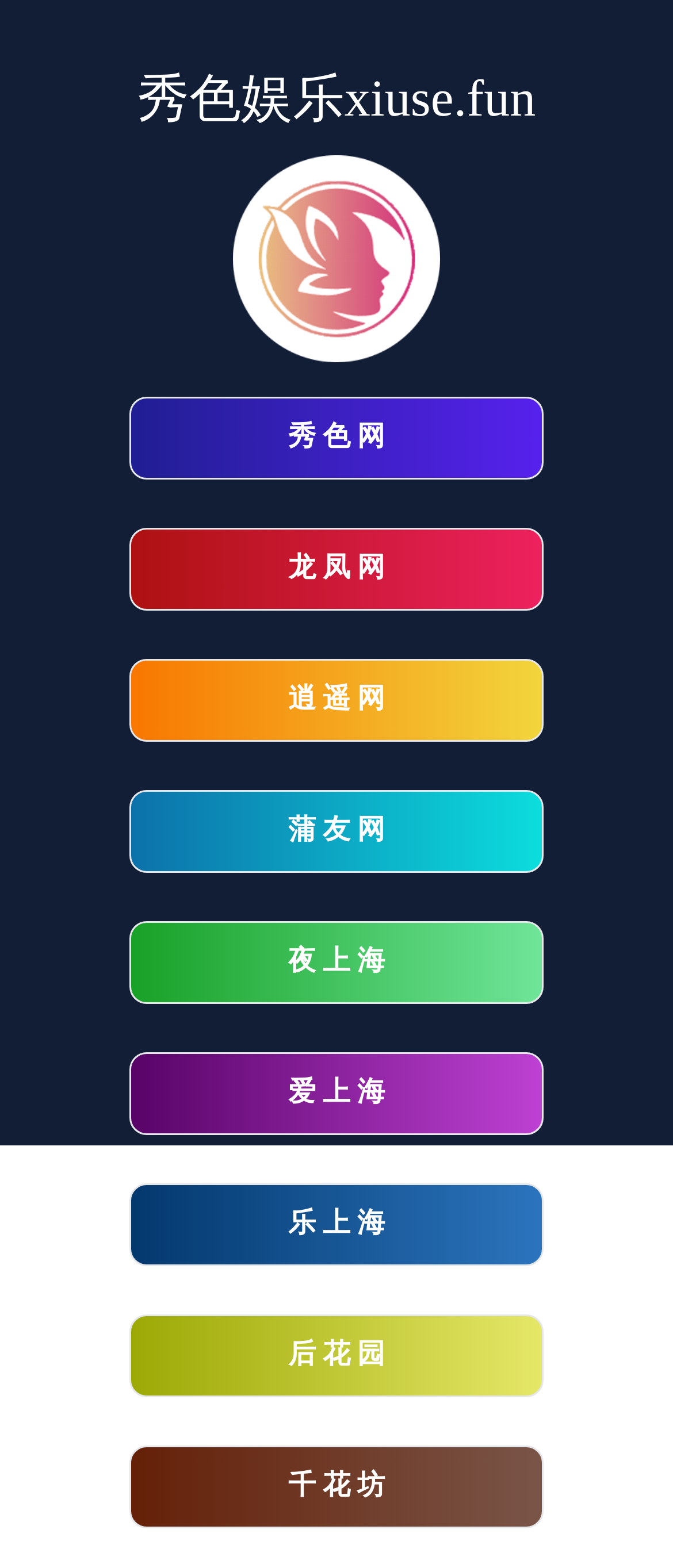Answer the question using only one word or a concise phrase: How many links are on the webpage?

9